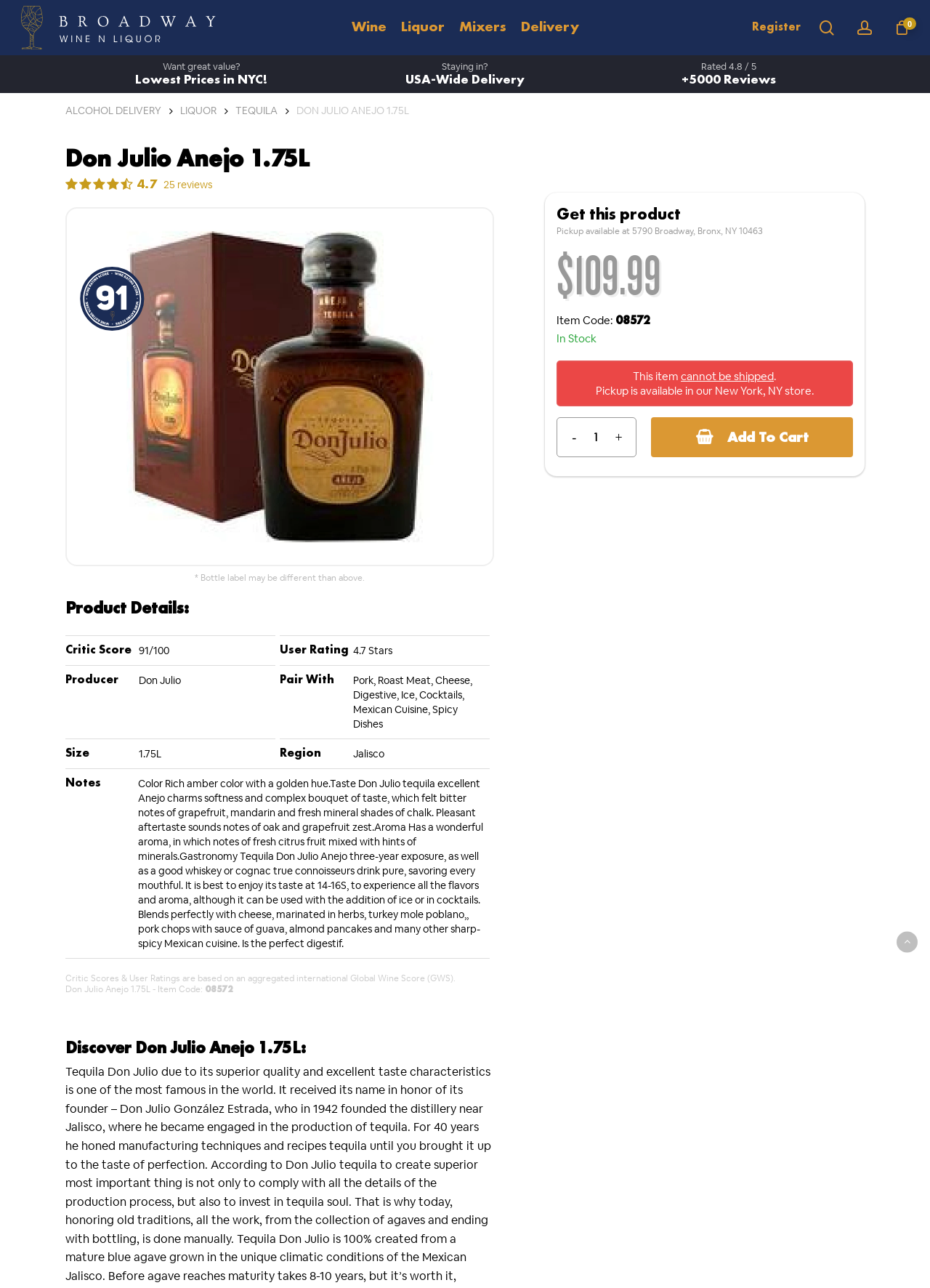Provide the text content of the webpage's main heading.

Don Julio Anejo 1.75L